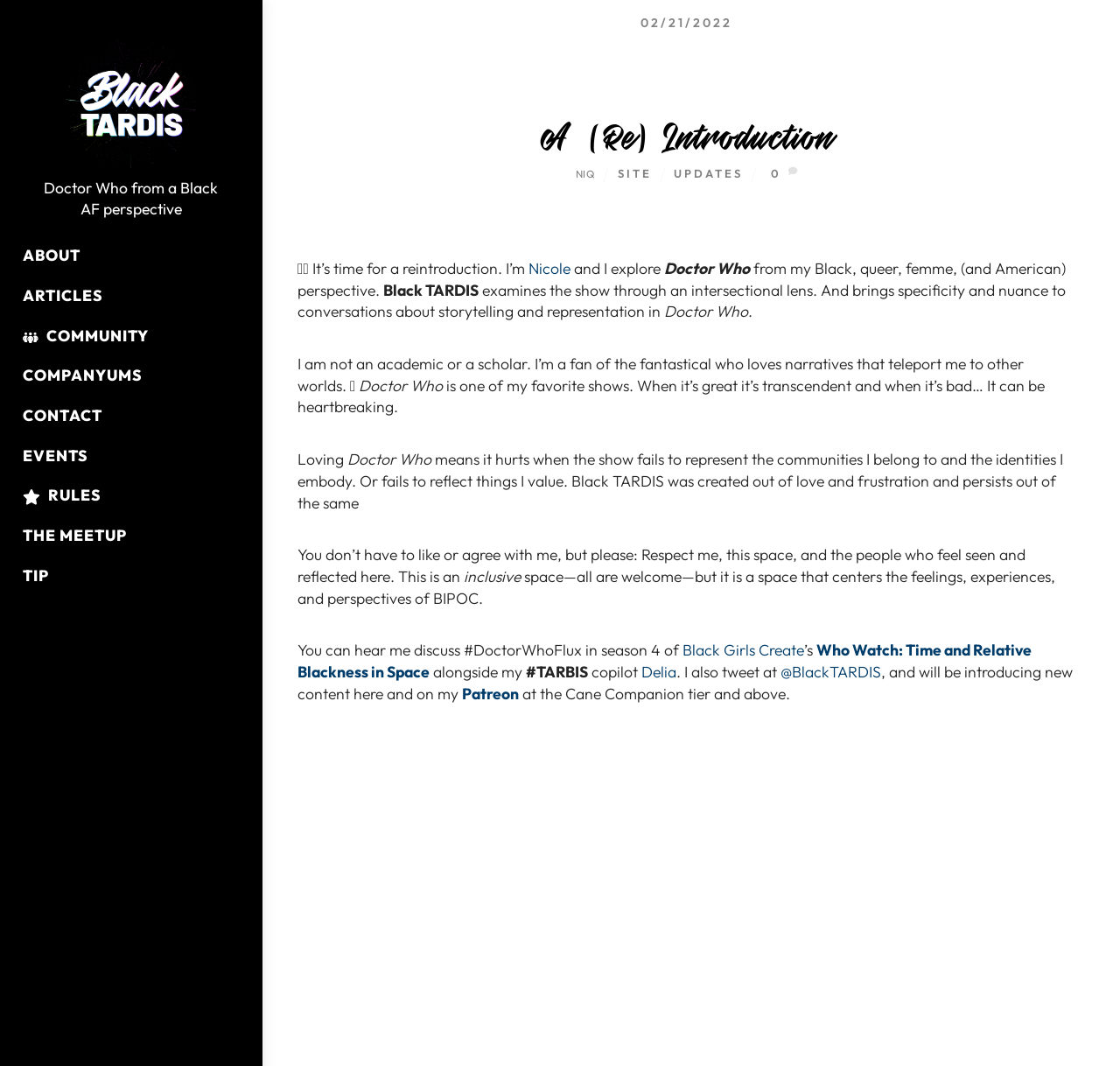Calculate the bounding box coordinates for the UI element based on the following description: "alt="Black TARDIS"". Ensure the coordinates are four float numbers between 0 and 1, i.e., [left, top, right, bottom].

[0.059, 0.142, 0.176, 0.161]